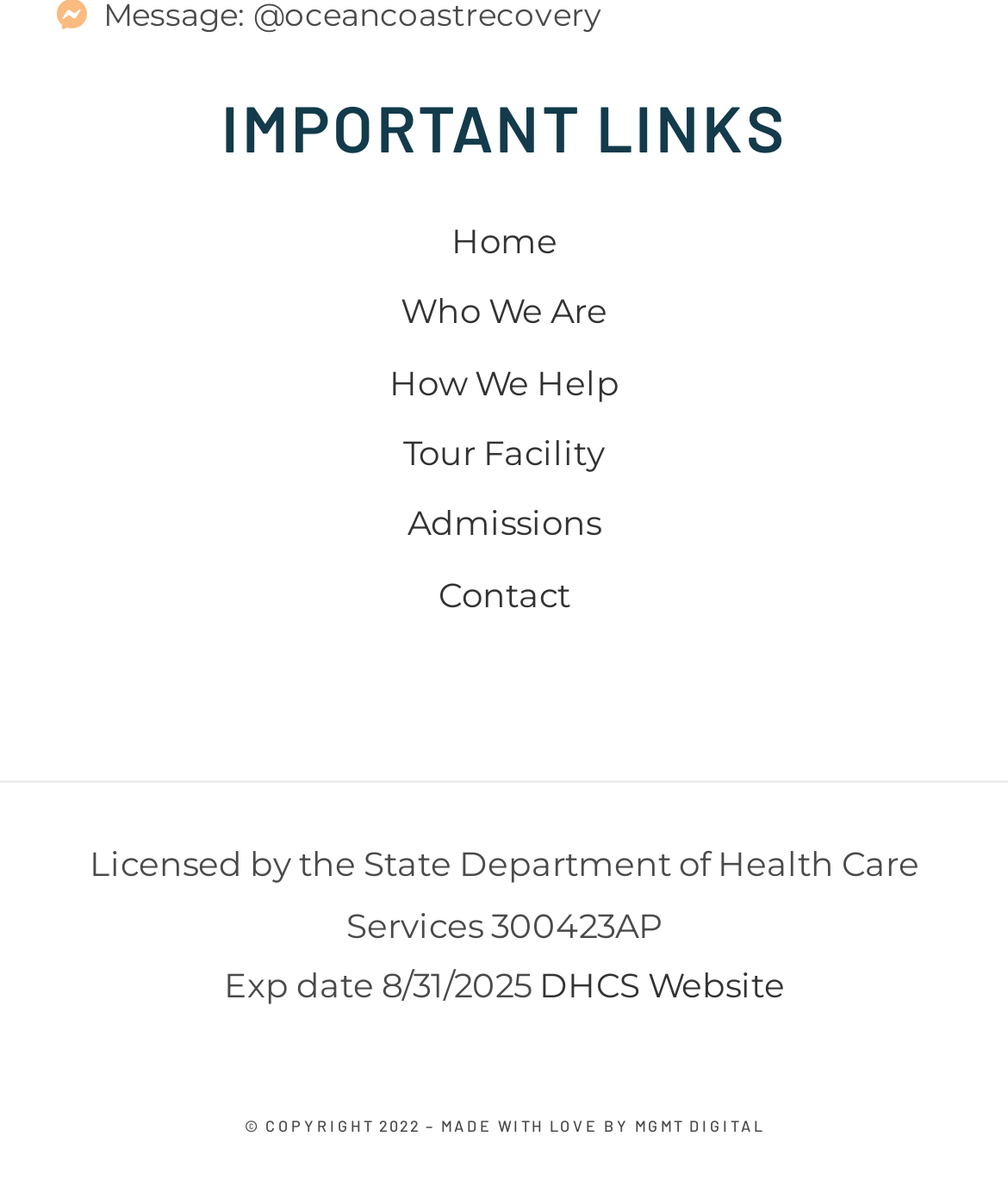Locate the bounding box coordinates of the clickable part needed for the task: "check contact information".

[0.077, 0.477, 0.923, 0.528]